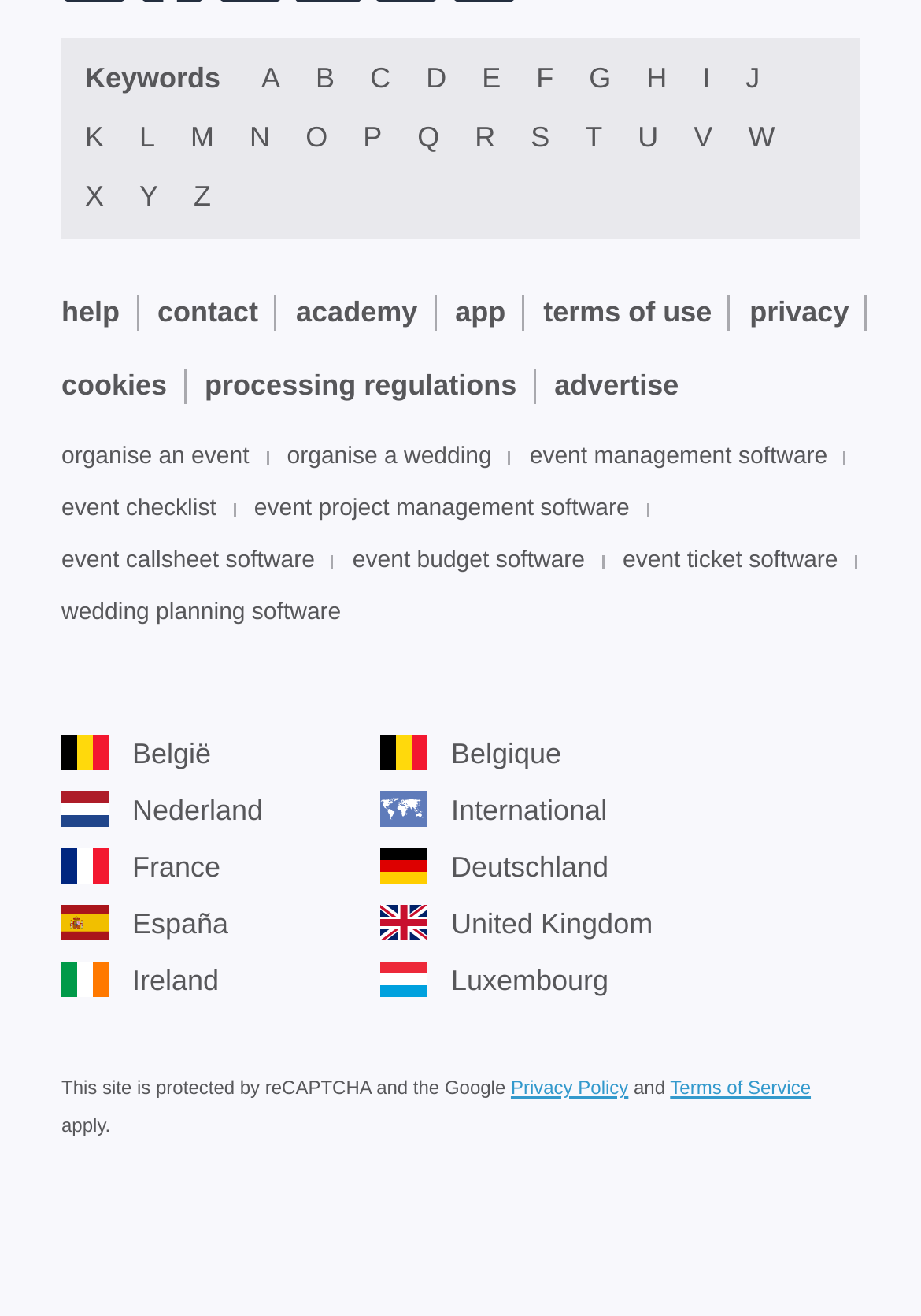Extract the bounding box coordinates of the UI element described by: "title="Get it on Google Play"". The coordinates should include four float numbers ranging from 0 to 1, e.g., [left, top, right, bottom].

[0.623, 0.889, 0.933, 0.953]